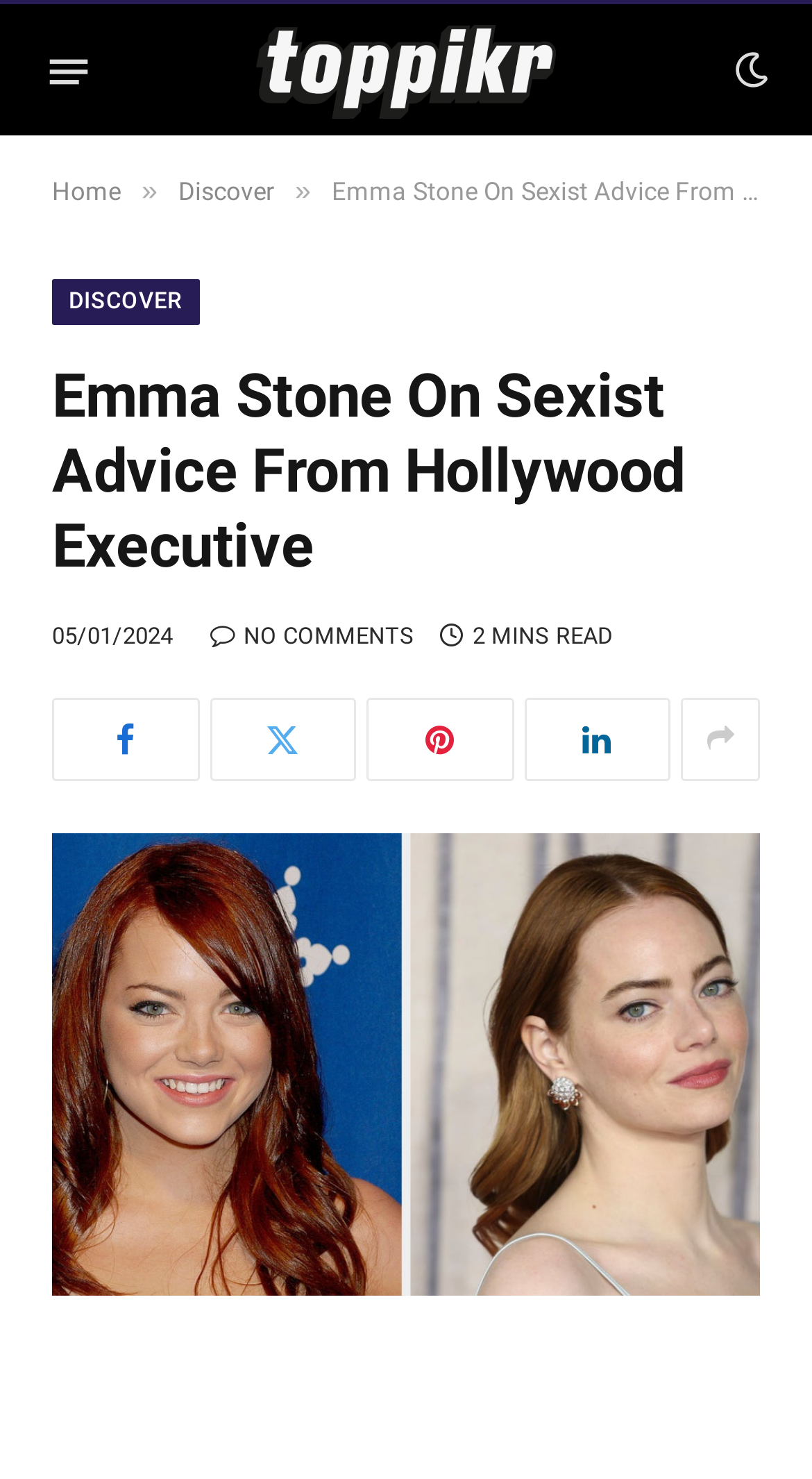Please determine the bounding box coordinates of the section I need to click to accomplish this instruction: "Click the menu button".

[0.061, 0.026, 0.108, 0.071]